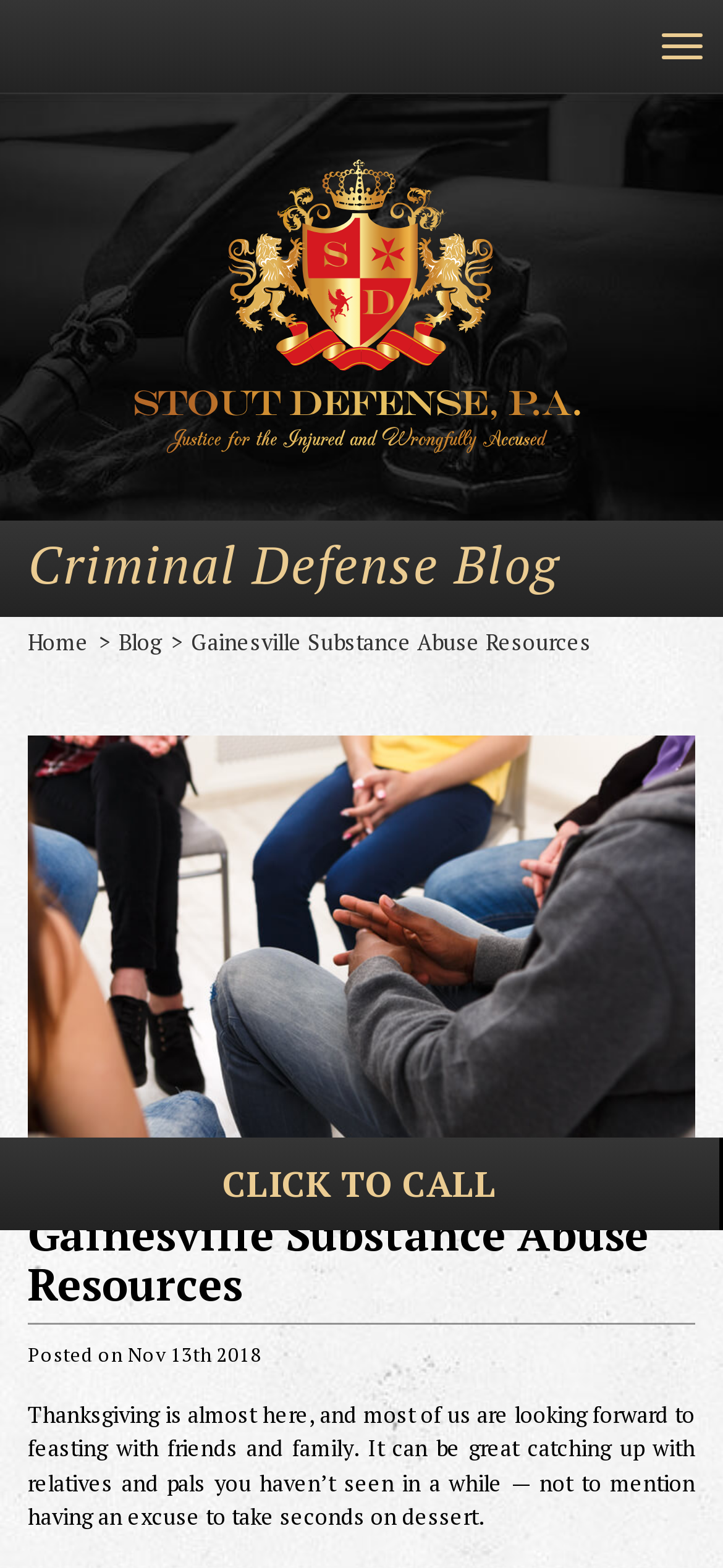What is the name of the law firm?
Based on the image, answer the question with as much detail as possible.

I found the name of the law firm by looking at the crest image and its corresponding link, which says 'Stout Defense Crest'. This suggests that the law firm's name is Stout Defense, P.A.